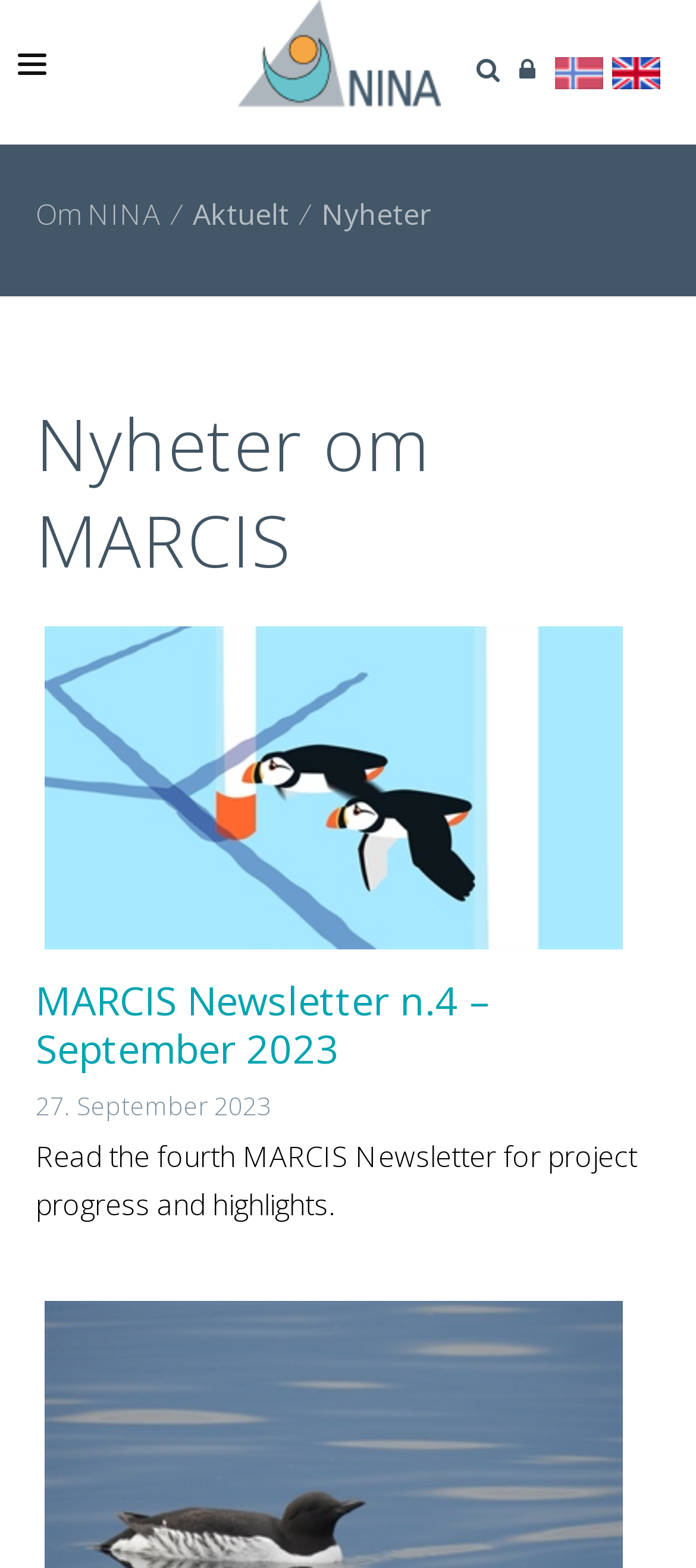Please determine the bounding box coordinates, formatted as (top-left x, top-left y, bottom-right x, bottom-right y), with all values as floating point numbers between 0 and 1. Identify the bounding box of the region described as: About NINA

[0.026, 0.282, 0.974, 0.33]